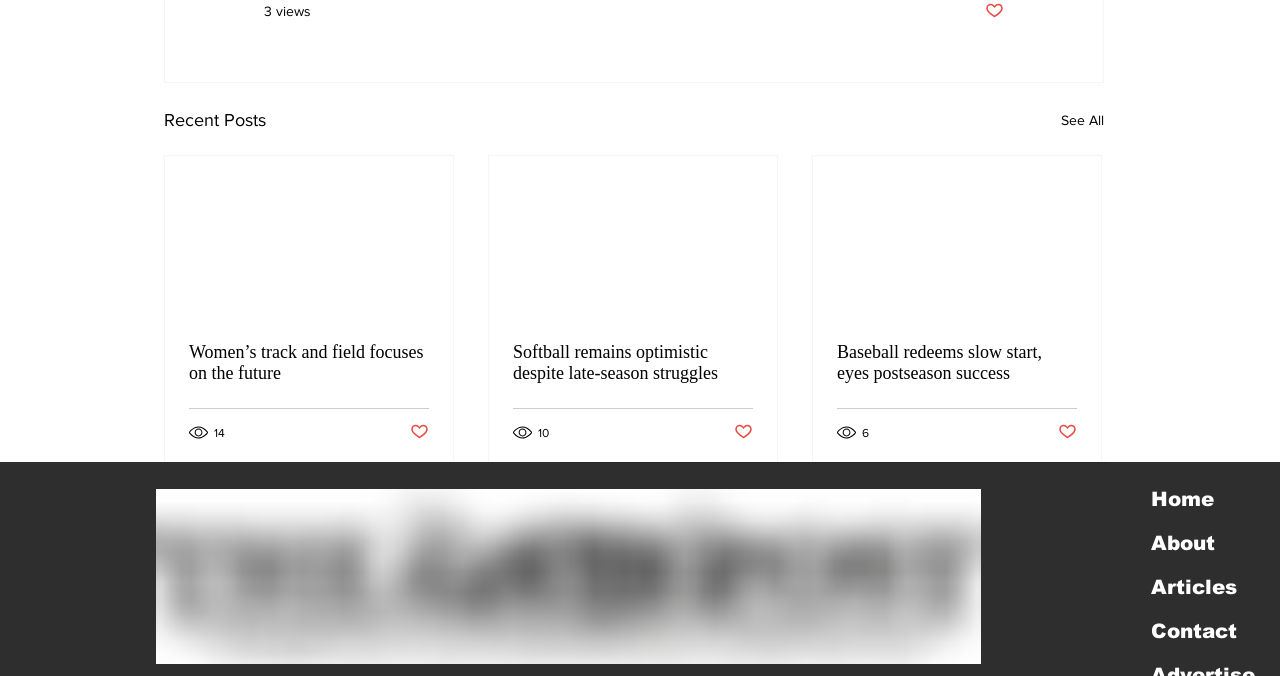Determine the bounding box coordinates of the element's region needed to click to follow the instruction: "Read the article 'Women’s track and field focuses on the future'". Provide these coordinates as four float numbers between 0 and 1, formatted as [left, top, right, bottom].

[0.148, 0.505, 0.335, 0.567]